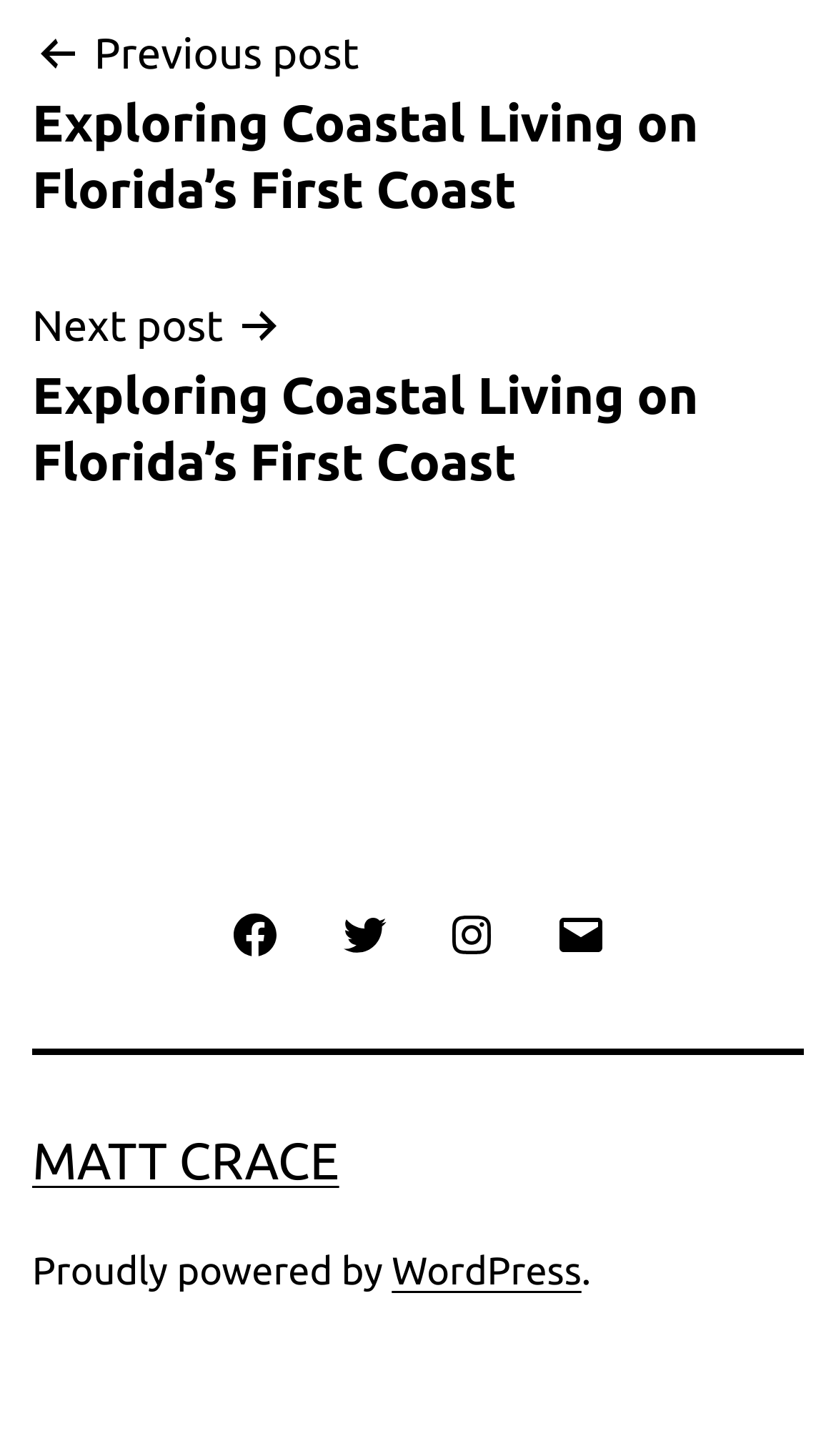Find the bounding box coordinates for the area that should be clicked to accomplish the instruction: "Go to next post".

[0.038, 0.198, 0.962, 0.34]